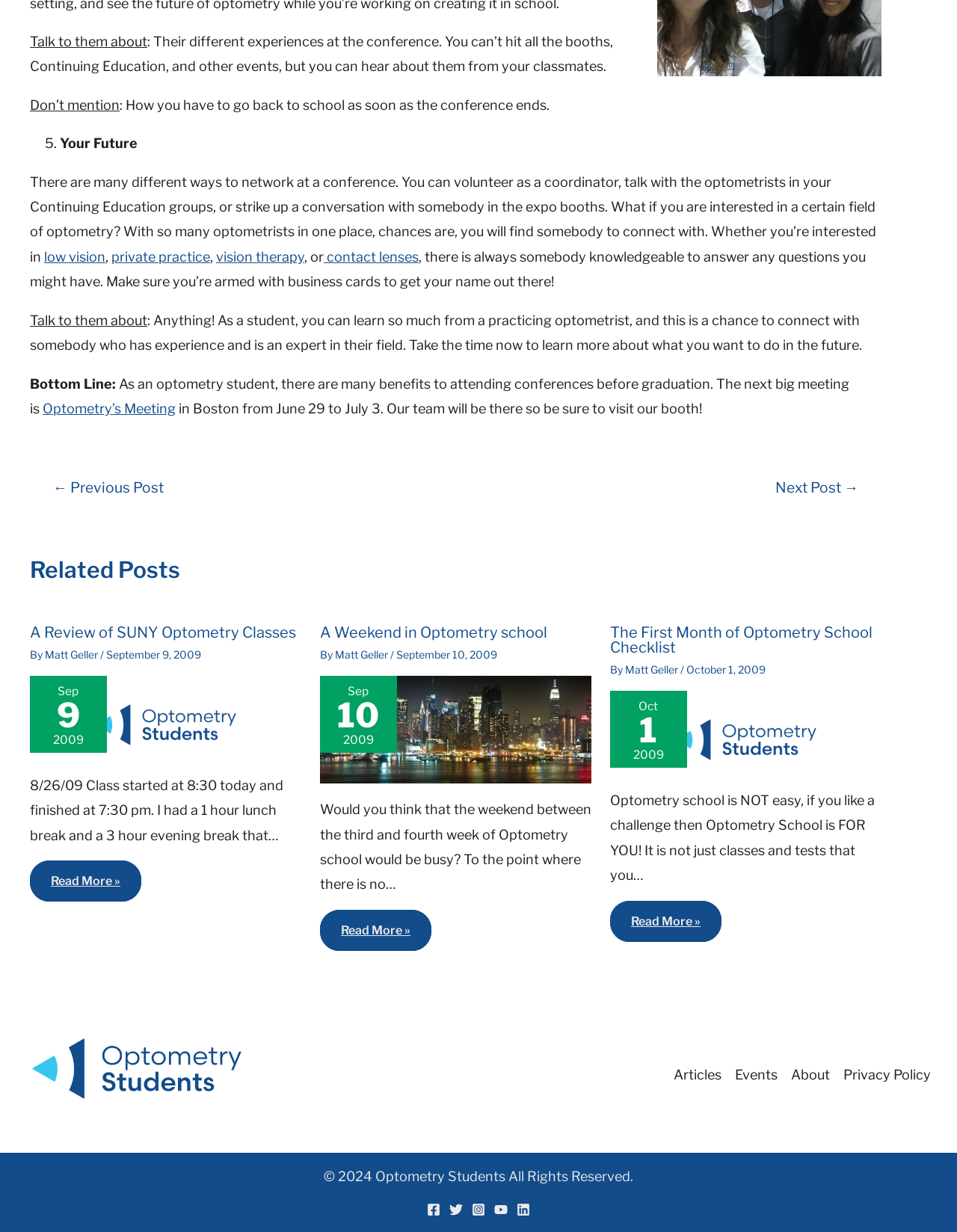Locate the bounding box coordinates of the element you need to click to accomplish the task described by this instruction: "Read the 'A Review of SUNY Optometry Classes' article".

[0.031, 0.507, 0.315, 0.538]